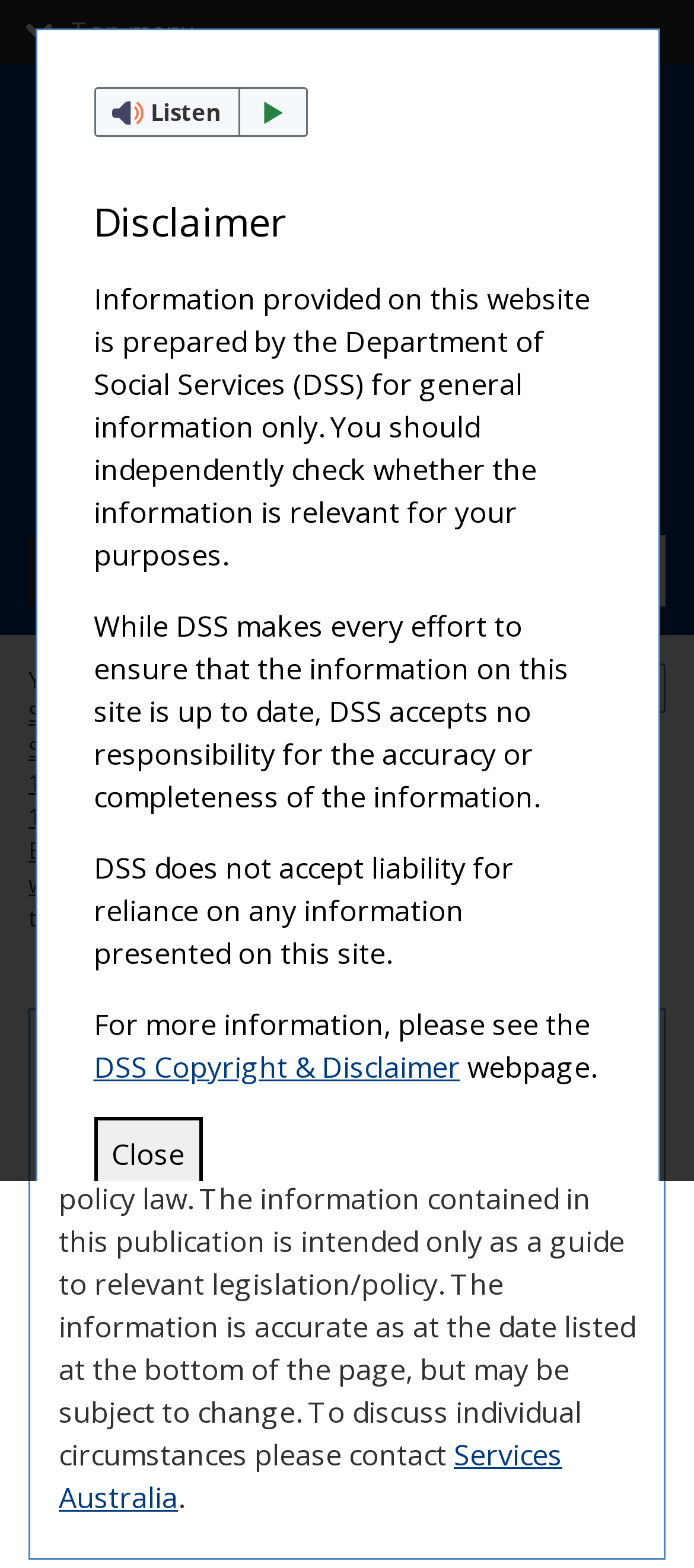Give a complete and precise description of the webpage's appearance.

The webpage appears to be a government website, specifically a page from the Social Security Guide, focusing on the topic of moving between Australia and Canada. 

At the top of the page, there are two "Skip to" links, one for main content and one for the footer. Below these links, there is a button to toggle the top menu, which is currently not expanded. 

To the right of the top menu toggle button, there is a link to the Australian Government, accompanied by an image of the Australian Government logo. 

Below this, there is a heading that reads "Social Security Guide" and a static text that indicates the version and release date of the guide. 

On the left side of the page, there is a button to toggle the menu, which is currently not expanded. Below this button, there is a navigation section with a breadcrumb trail, showing the user's current location within the website. The breadcrumb trail consists of links to the Home page, Social Security Guide, Australian Social Security Agreements, Agreement with Canada, and Paying Agreement Benefits Overseas - Agreement with Canada.

The main content of the page starts with a heading that reads "Disclaimer", followed by three static text blocks that provide information about the accuracy and reliability of the information on the website. 

Below the disclaimer, there is a link to the DSS Copyright & Disclaimer webpage. 

On the right side of the page, there is a search bar with a search button and a static text that reads "Search". 

Further down the page, there is another button to toggle the ReadSpeaker webReader, which is currently not expanded. Below this button, there is a static text block that provides information about the Guides to Social Policy Law and how to contact Services Australia for individual circumstances.